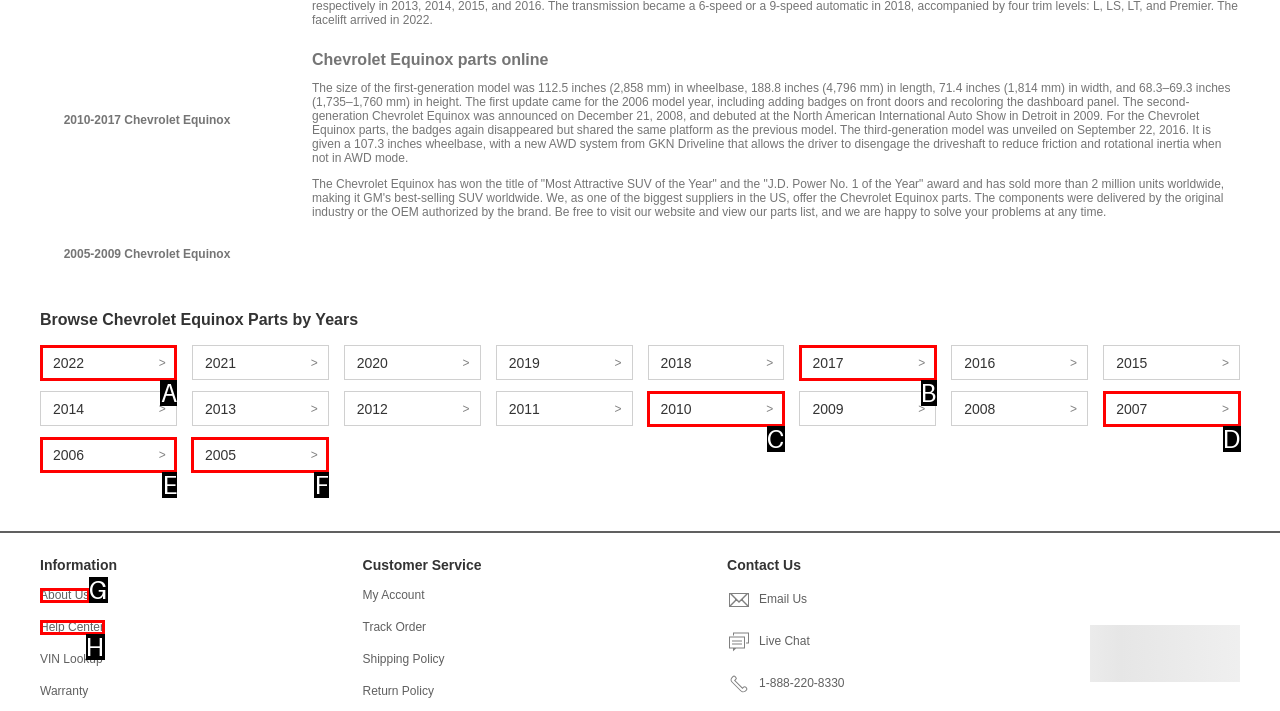Determine which HTML element matches the given description: Links to similar anti-DOG sites. Provide the corresponding option's letter directly.

None